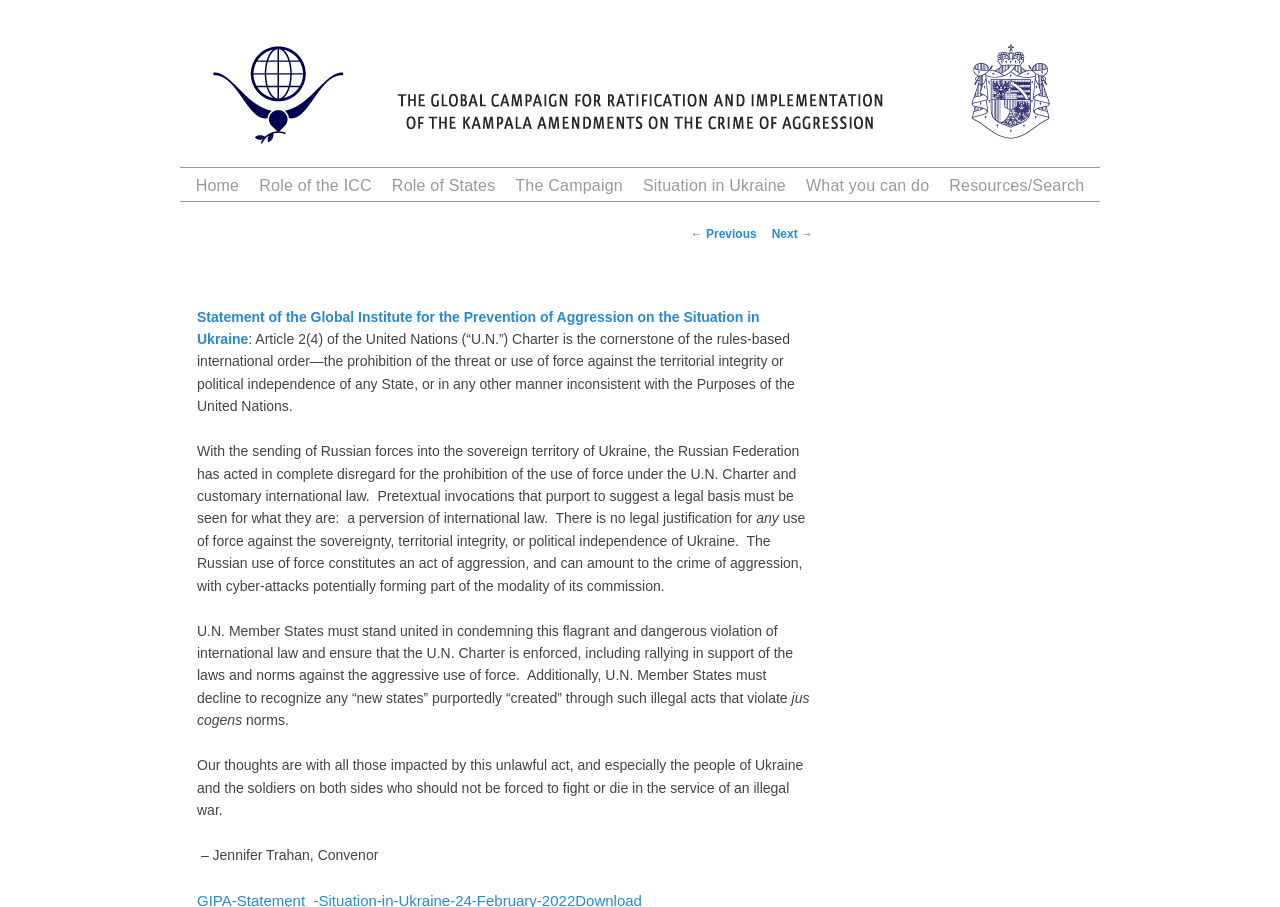What is the cornerstone of the rules-based international order?
Please respond to the question thoroughly and include all relevant details.

I found the answer by analyzing the text content of the webpage, specifically the sentence 'Article 2(4) of the United Nations (“U.N.”) Charter is the cornerstone of the rules-based international order—the prohibition of the threat or use of force against the territorial integrity or political independence of any State, or in any other manner inconsistent with the Purposes of the United Nations.'